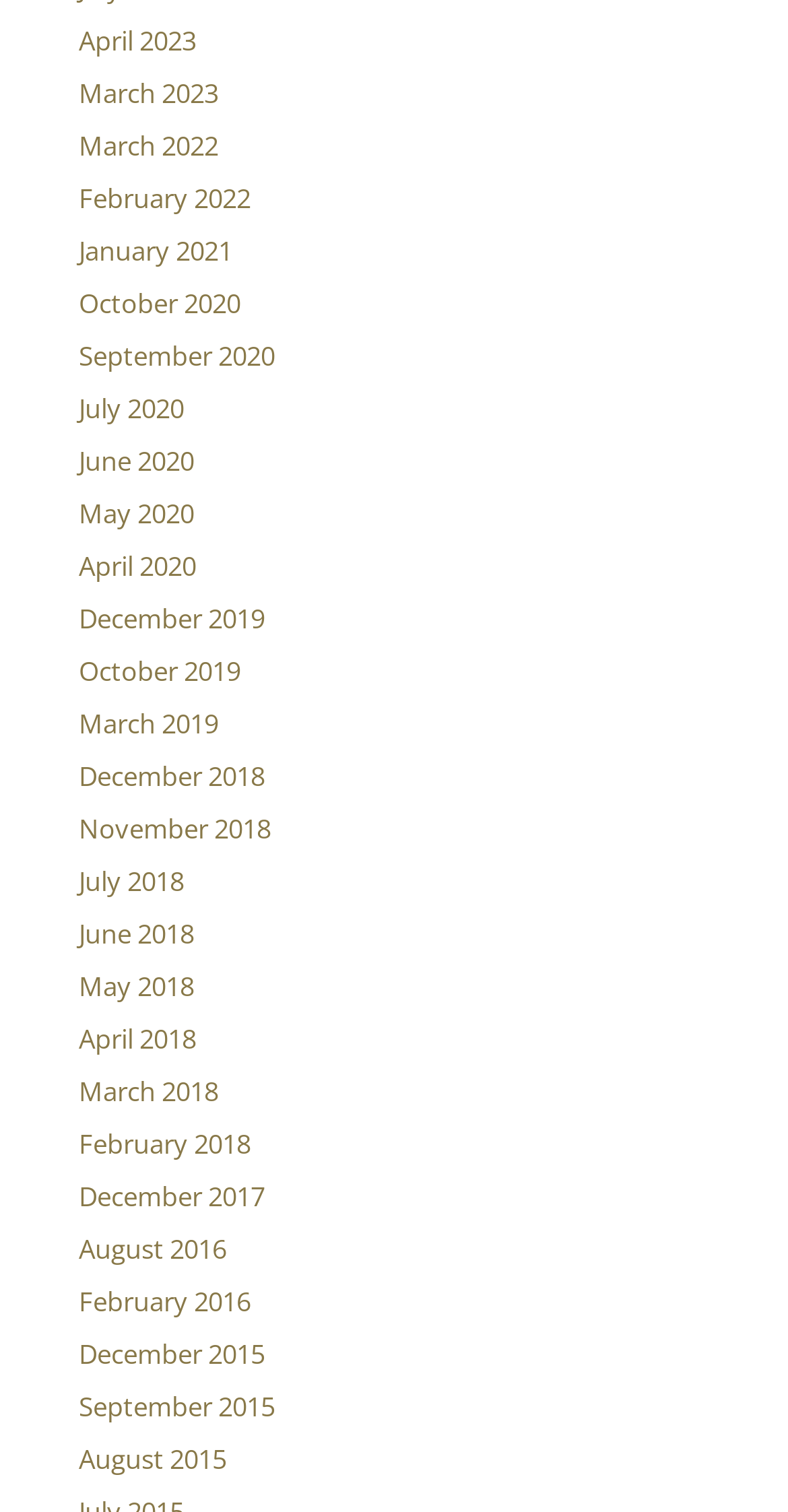Provide the bounding box coordinates of the HTML element this sentence describes: "April 2023". The bounding box coordinates consist of four float numbers between 0 and 1, i.e., [left, top, right, bottom].

[0.1, 0.015, 0.249, 0.039]